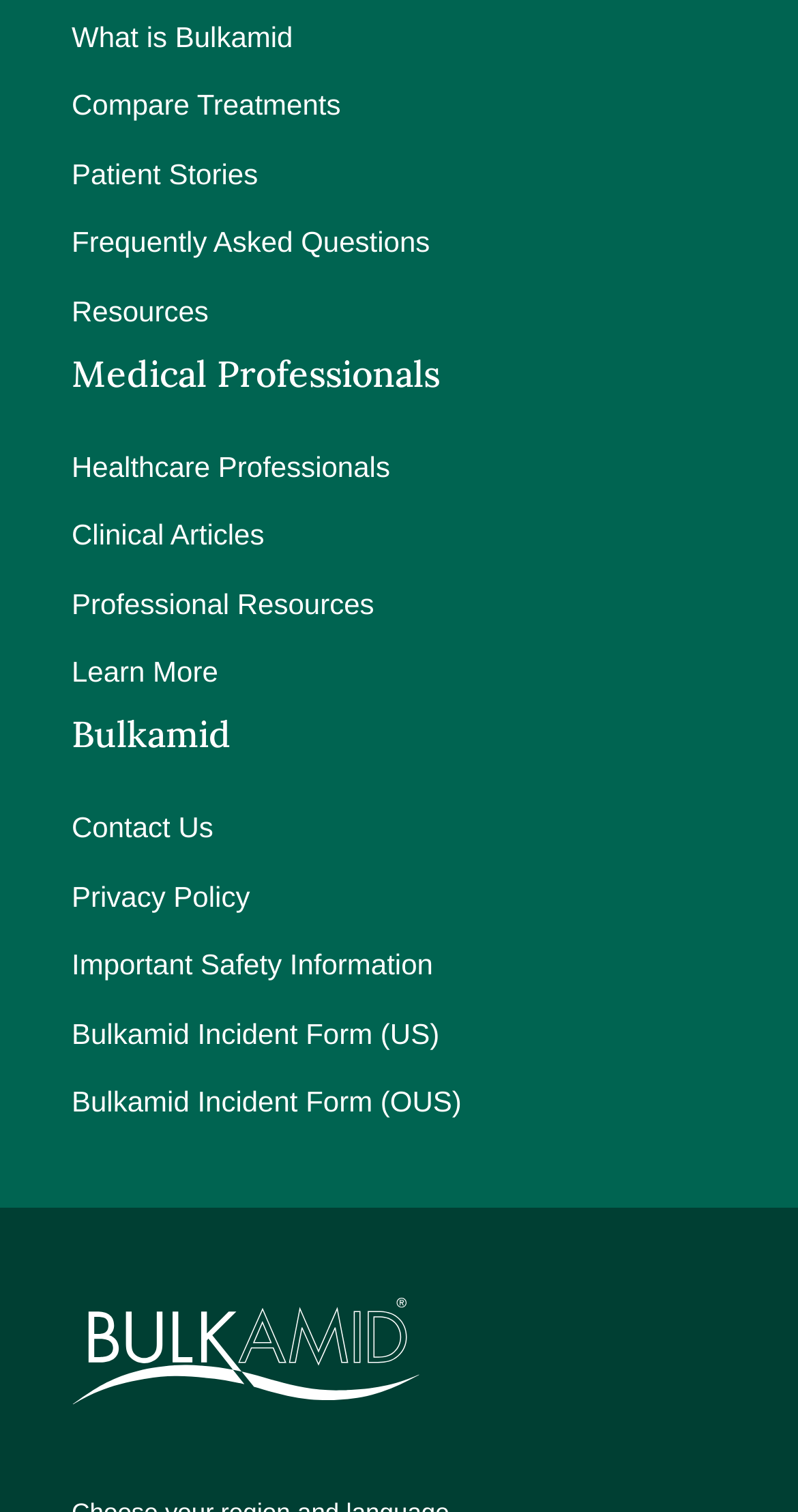Please specify the bounding box coordinates of the region to click in order to perform the following instruction: "Click on What is Bulkamid".

[0.09, 0.001, 0.91, 0.047]